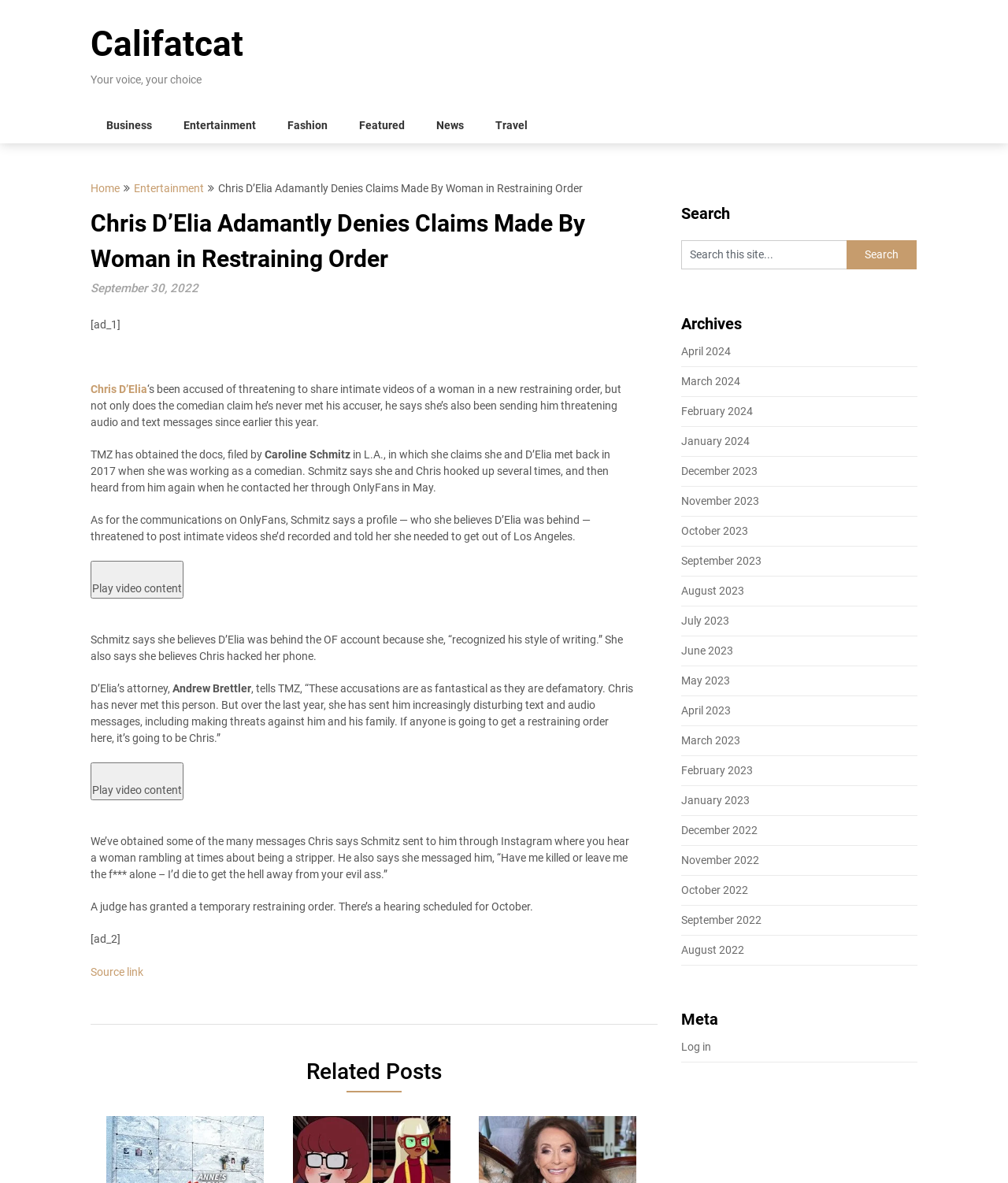Indicate the bounding box coordinates of the element that must be clicked to execute the instruction: "Read the 'Entertainment' news". The coordinates should be given as four float numbers between 0 and 1, i.e., [left, top, right, bottom].

[0.166, 0.091, 0.27, 0.121]